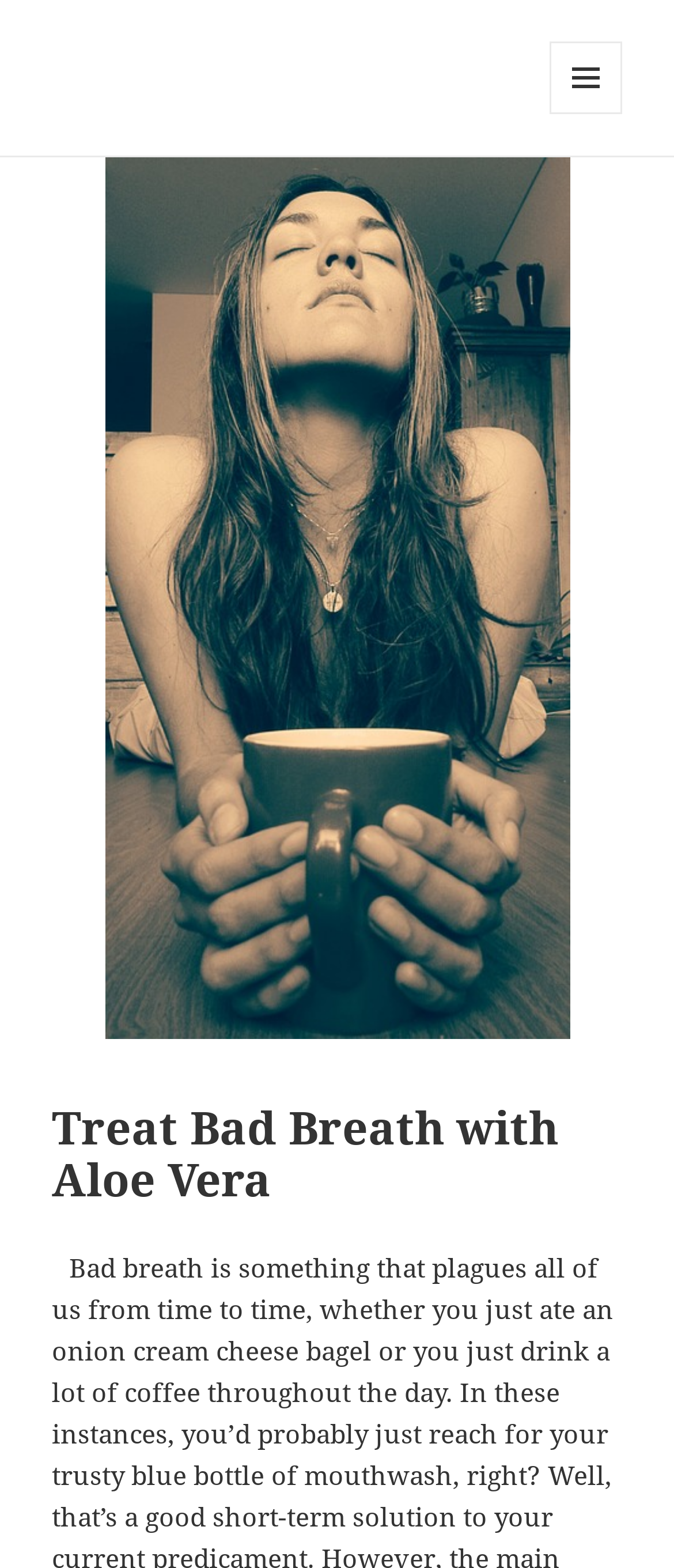Generate the text of the webpage's primary heading.

Treat Bad Breath with Aloe Vera